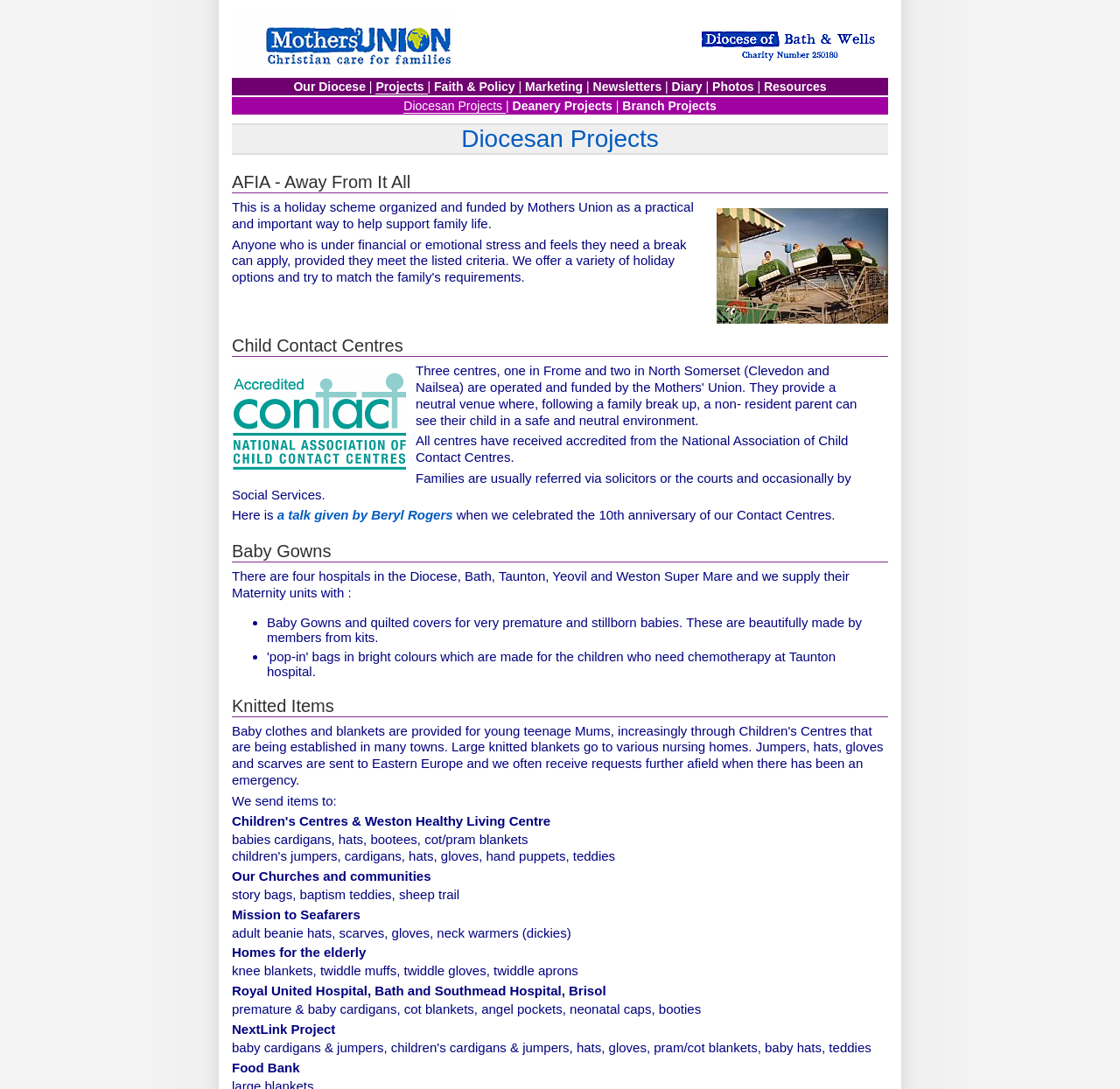Please identify the bounding box coordinates of the clickable area that will fulfill the following instruction: "Click on 'Our Diocese'". The coordinates should be in the format of four float numbers between 0 and 1, i.e., [left, top, right, bottom].

[0.262, 0.073, 0.33, 0.086]